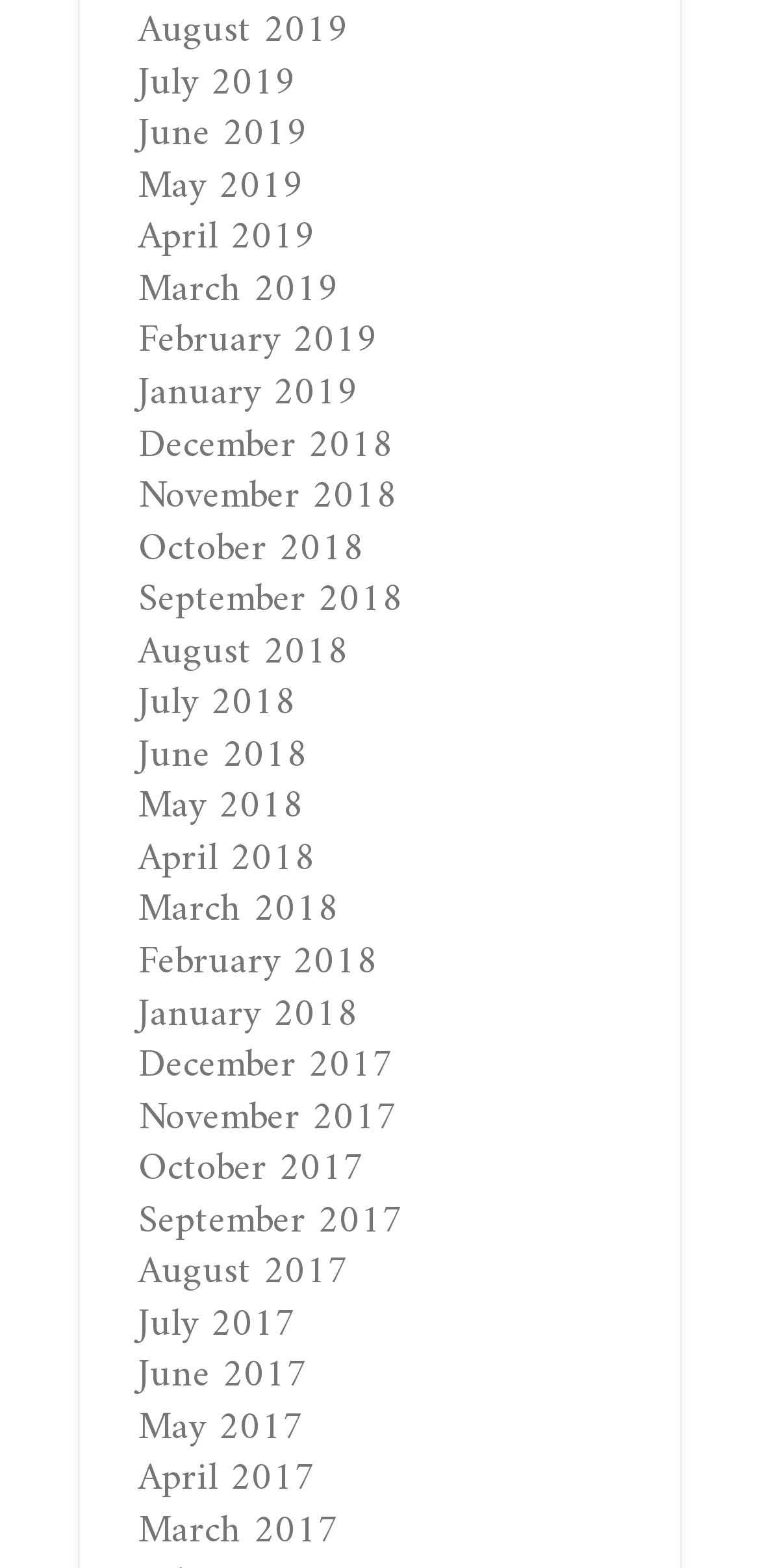Given the element description "Learn more", identify the bounding box of the corresponding UI element.

None